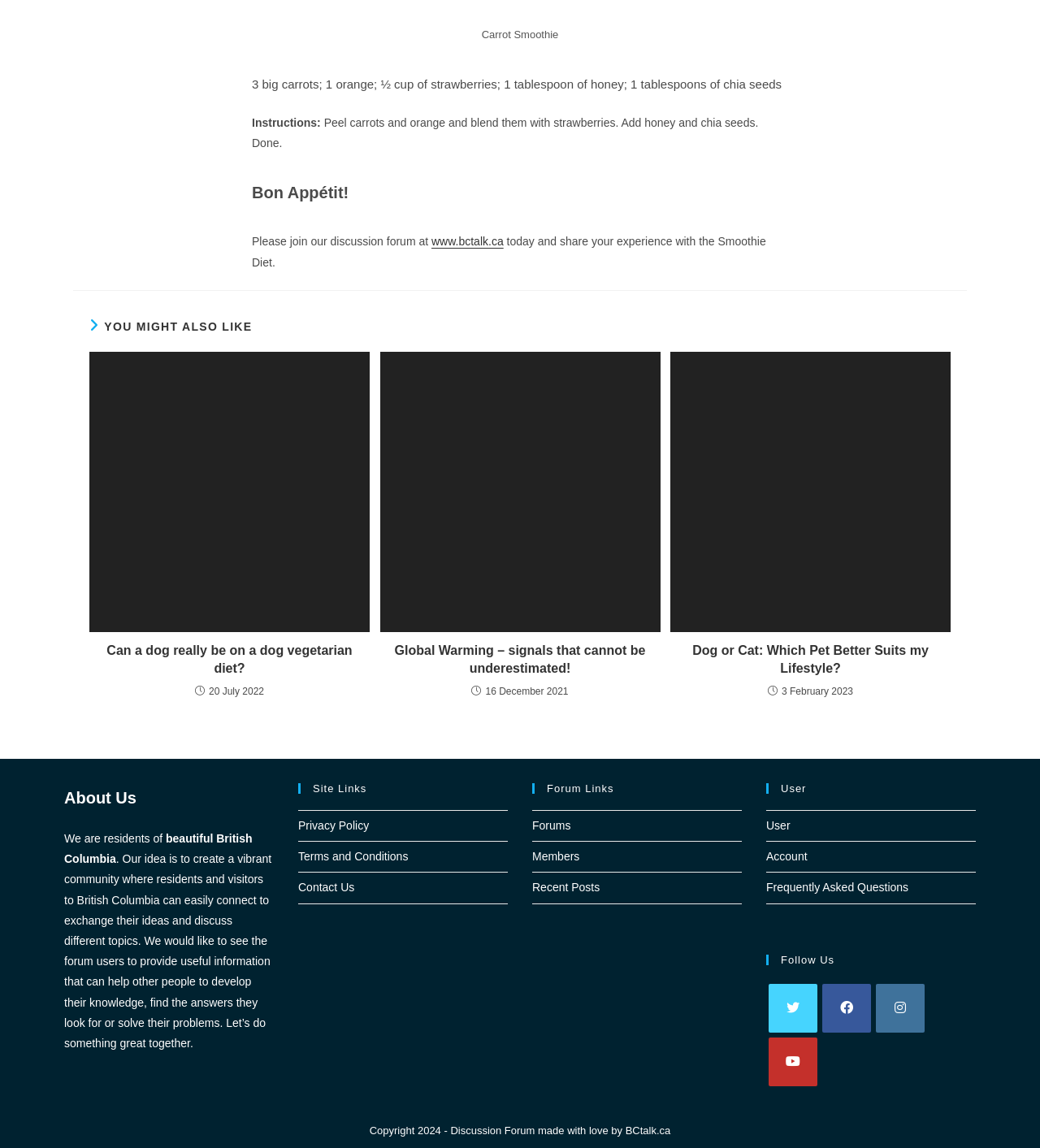Can you determine the bounding box coordinates of the area that needs to be clicked to fulfill the following instruction: "Read more about the article Can a dog really be on a dog vegetarian diet?"?

[0.086, 0.306, 0.355, 0.551]